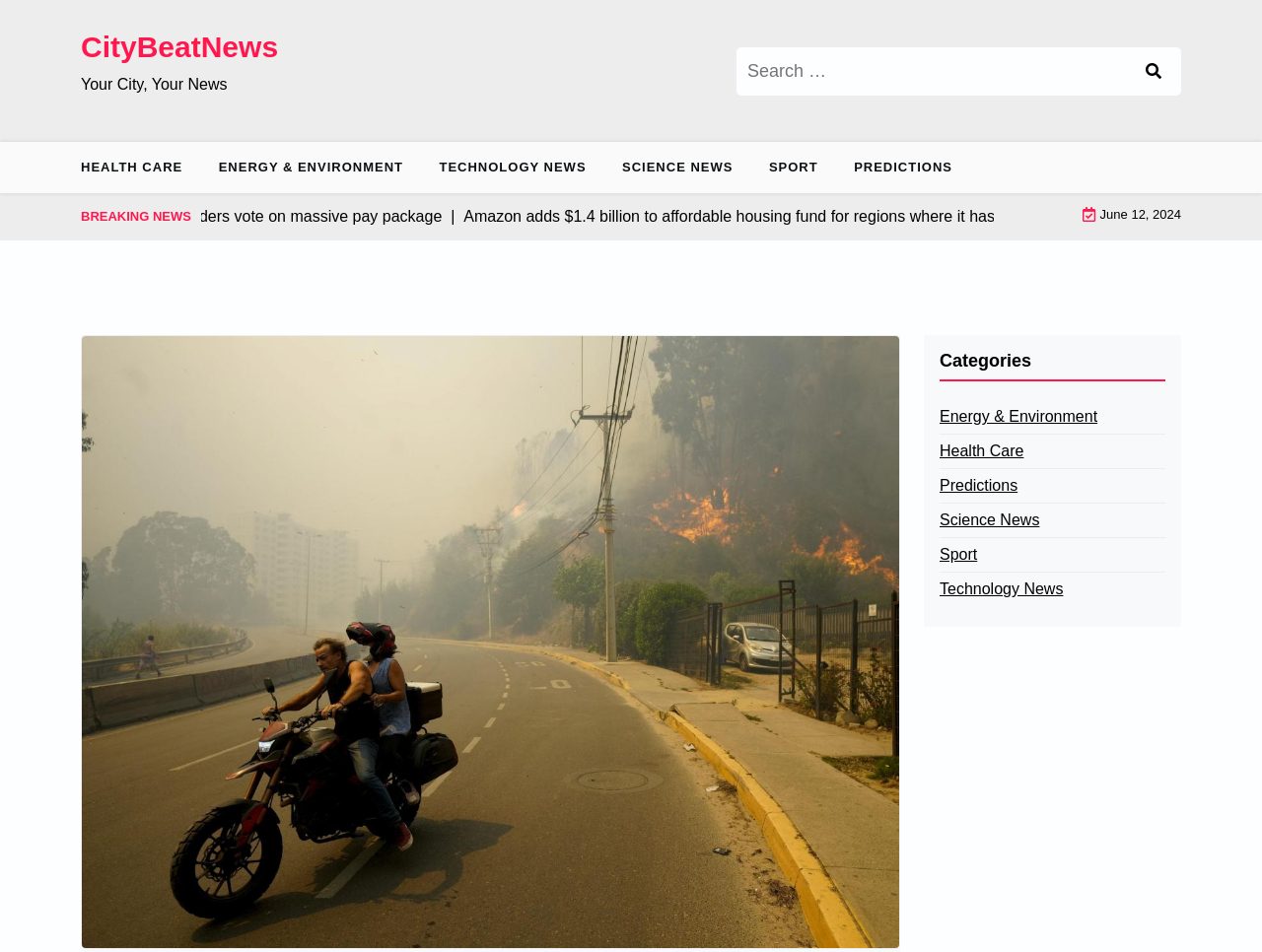From the details in the image, provide a thorough response to the question: What is the text above the search box?

The text above the search box can be found by looking at the static text element above the search box, which says 'Search for:'.